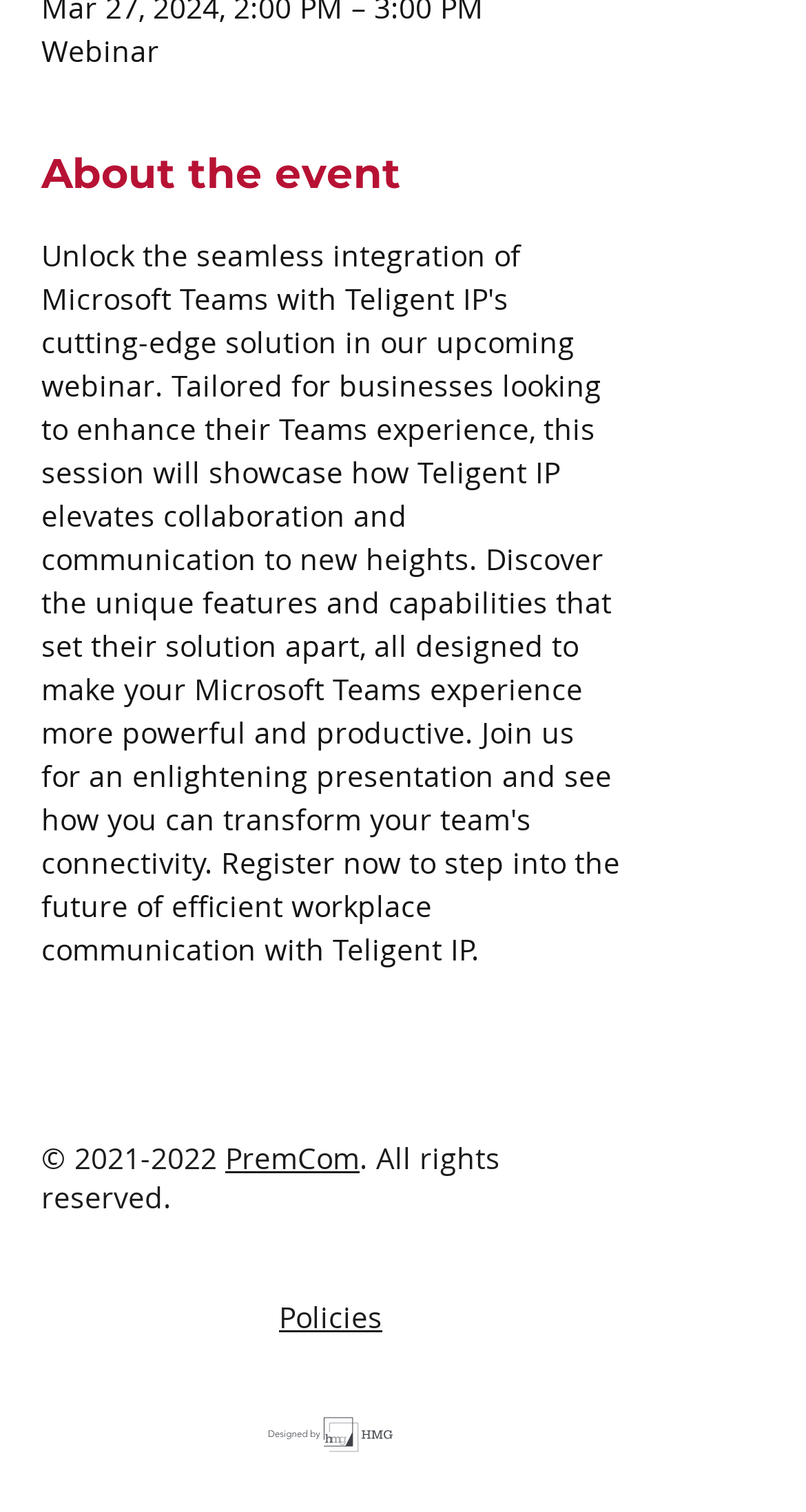Provide a one-word or brief phrase answer to the question:
What is the event type?

Webinar